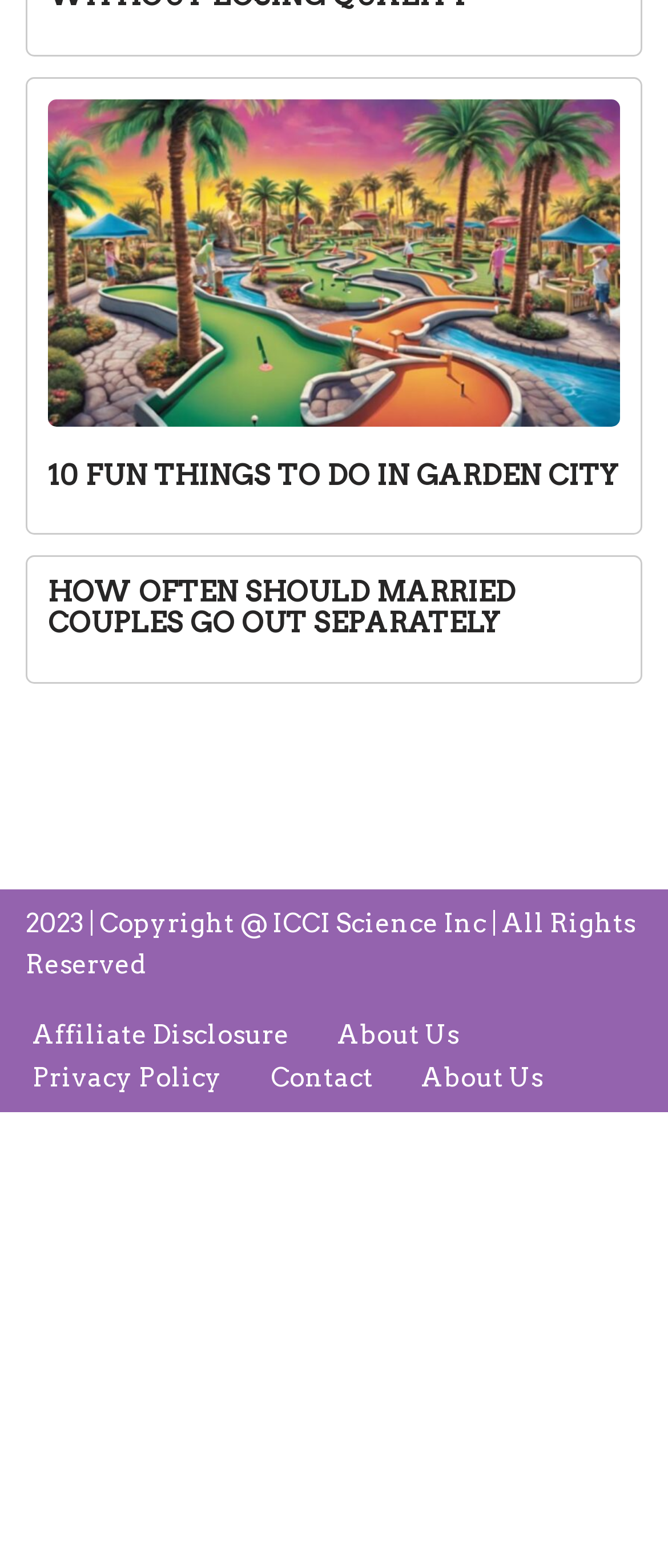Using the information in the image, give a comprehensive answer to the question: 
What is the topic of the first link?

The first link on the webpage has an image and a heading that says '10 FUN THINGS TO DO IN GARDEN CITY', indicating that the topic of the link is about attractions in Garden City.